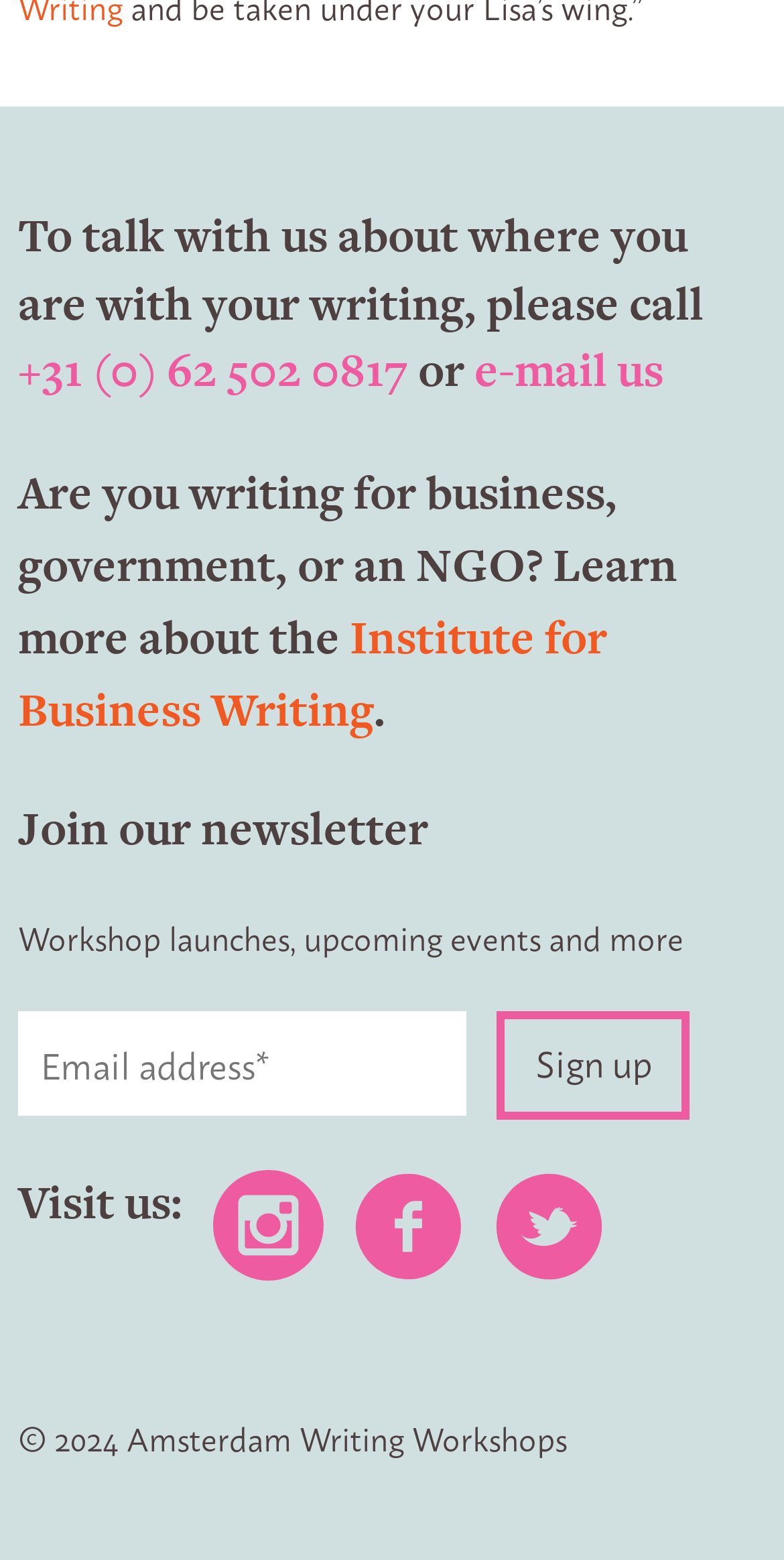Determine the coordinates of the bounding box that should be clicked to complete the instruction: "Sign up for the newsletter". The coordinates should be represented by four float numbers between 0 and 1: [left, top, right, bottom].

[0.634, 0.649, 0.88, 0.718]